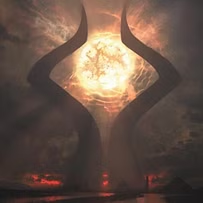What is the likely theme of the artwork?
Provide a comprehensive and detailed answer to the question.

The caption suggests that the artwork 'evokes themes from fantasy or science fiction' due to its surreal and mystical landscape, hinting at otherworldly realms.